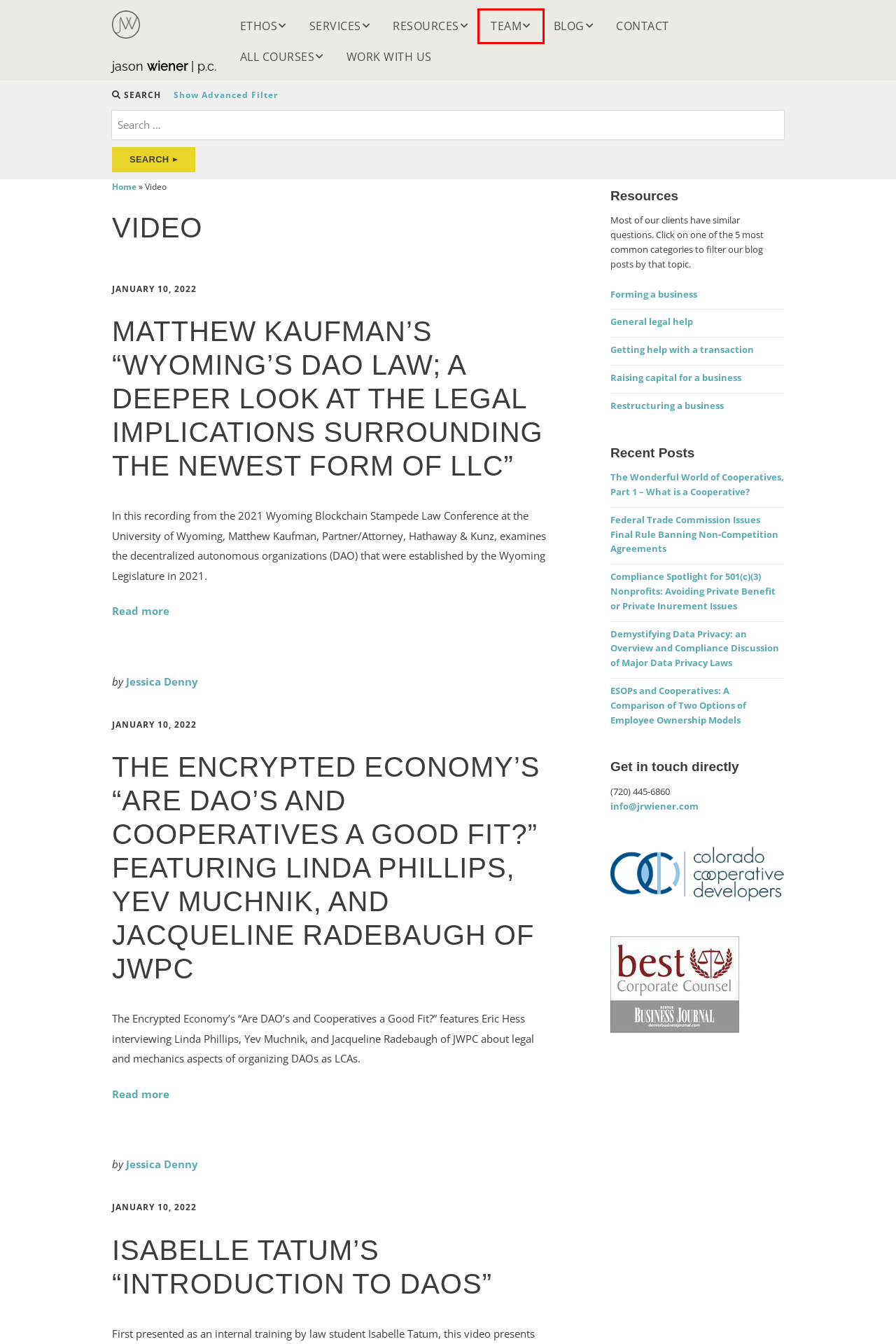Analyze the screenshot of a webpage with a red bounding box and select the webpage description that most accurately describes the new page resulting from clicking the element inside the red box. Here are the candidates:
A. Alumni - jason wiener | p.c.
B. Restructuring - jason wiener | p.c.
C. Ethos - jason wiener | p.c.
D. Linda Phillips - jason wiener | p.c.
E. Services - jason wiener | p.c.
F. Team - jason wiener | p.c.
G. Yev Muchnik - jason wiener | p.c.
H. Resources - jason wiener | p.c.

F